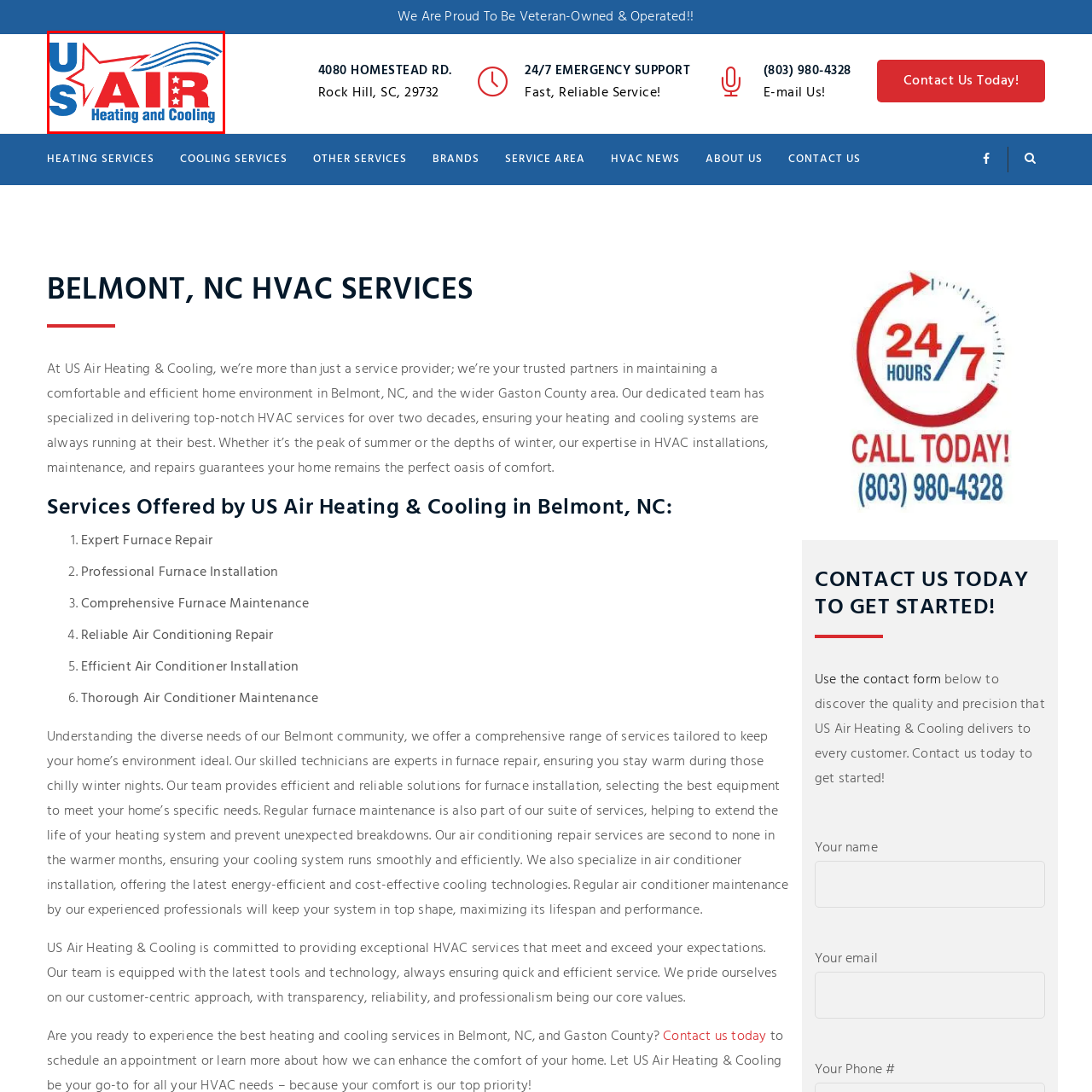What is the theme enhanced by the wavy blue lines?
Study the area inside the red bounding box in the image and answer the question in detail.

The wavy blue lines in the logo design enhance the theme of air conditioning and ventilation because they are stylized to represent airflow, which is a key aspect of HVAC services provided by US Air Heating and Cooling.